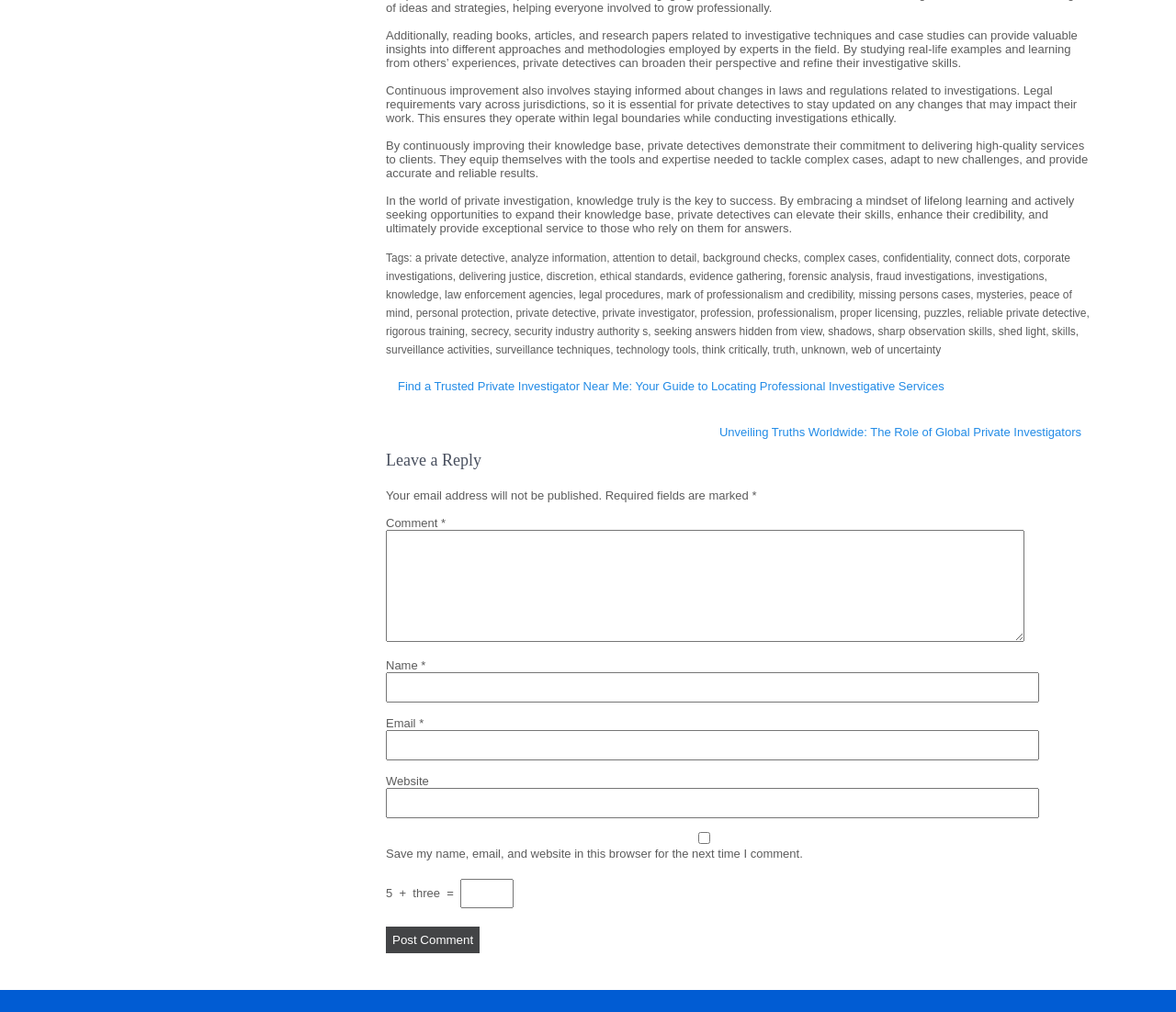What is required to tackle complex cases?
Using the image as a reference, deliver a detailed and thorough answer to the question.

The webpage states that 'By continuously improving their knowledge base, private detectives equip themselves with the tools and expertise needed to tackle complex cases, adapt to new challenges, and provide accurate and reliable results.' This implies that tools and expertise are required to tackle complex cases.